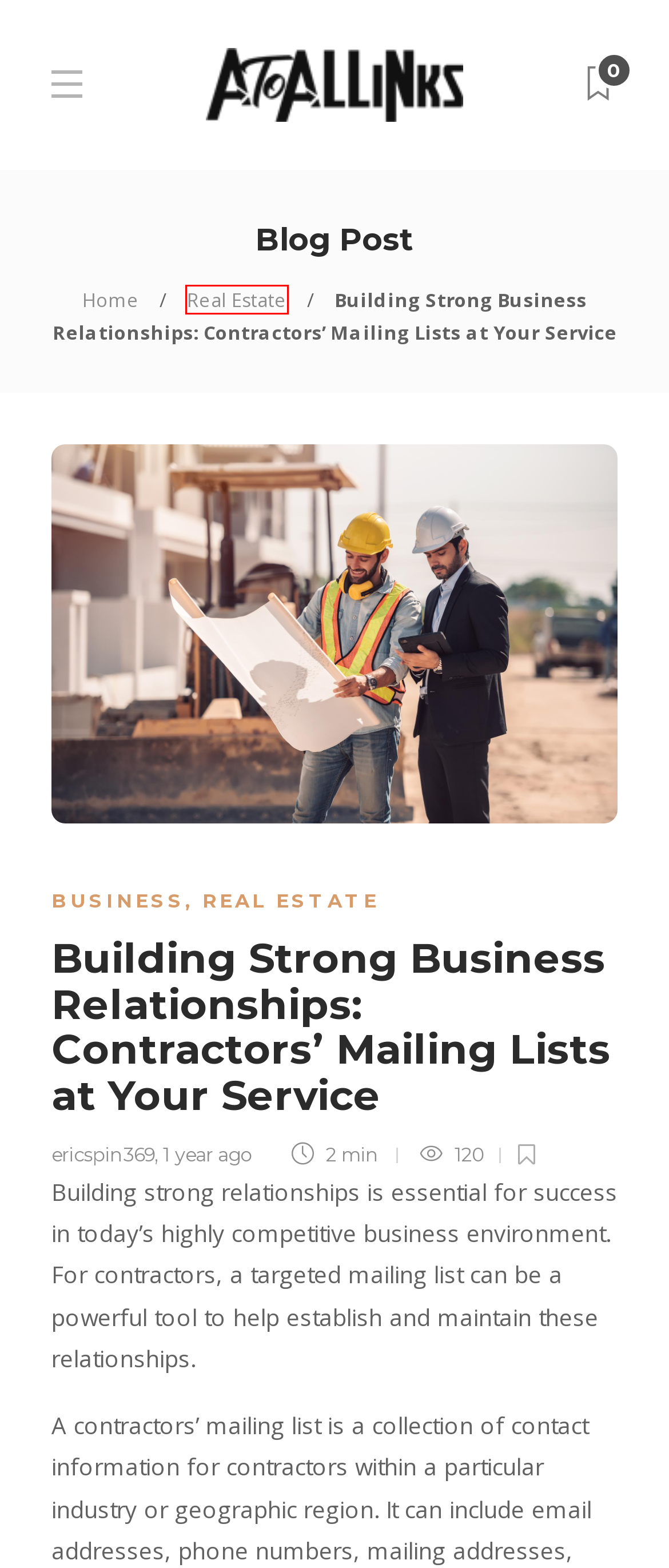Examine the webpage screenshot and identify the UI element enclosed in the red bounding box. Pick the webpage description that most accurately matches the new webpage after clicking the selected element. Here are the candidates:
A. Real Estate - AtoAllinks
B. Business - AtoAllinks
C. Contractors Email List | 100% Privacy Compliant
D. Guidelines - AtoAllinks
E. About Us | Atoallinks.com
F. Terms & Conditions - AtoAllinks
G. AtoAllinks
H. Guest Posting | High Quality BackLinks| Atoallinks.com

A